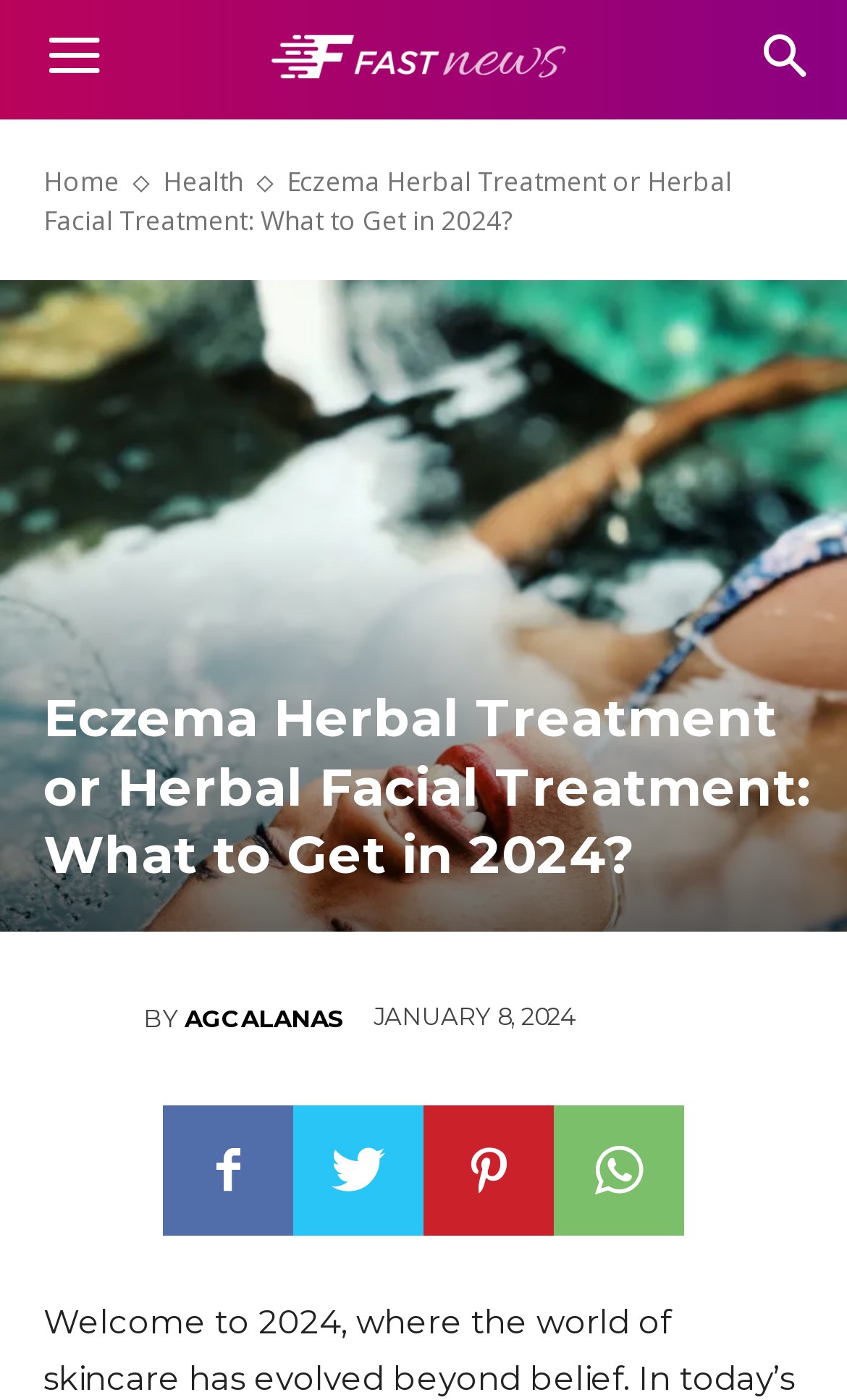Select the bounding box coordinates of the element I need to click to carry out the following instruction: "Visit the AGCALANAS page".

[0.218, 0.704, 0.408, 0.751]